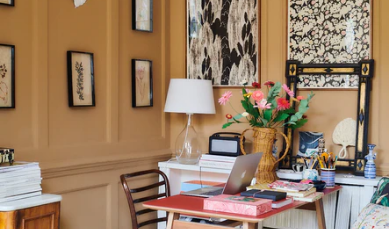What is on the table?
Please use the visual content to give a single word or phrase answer.

A sleek laptop